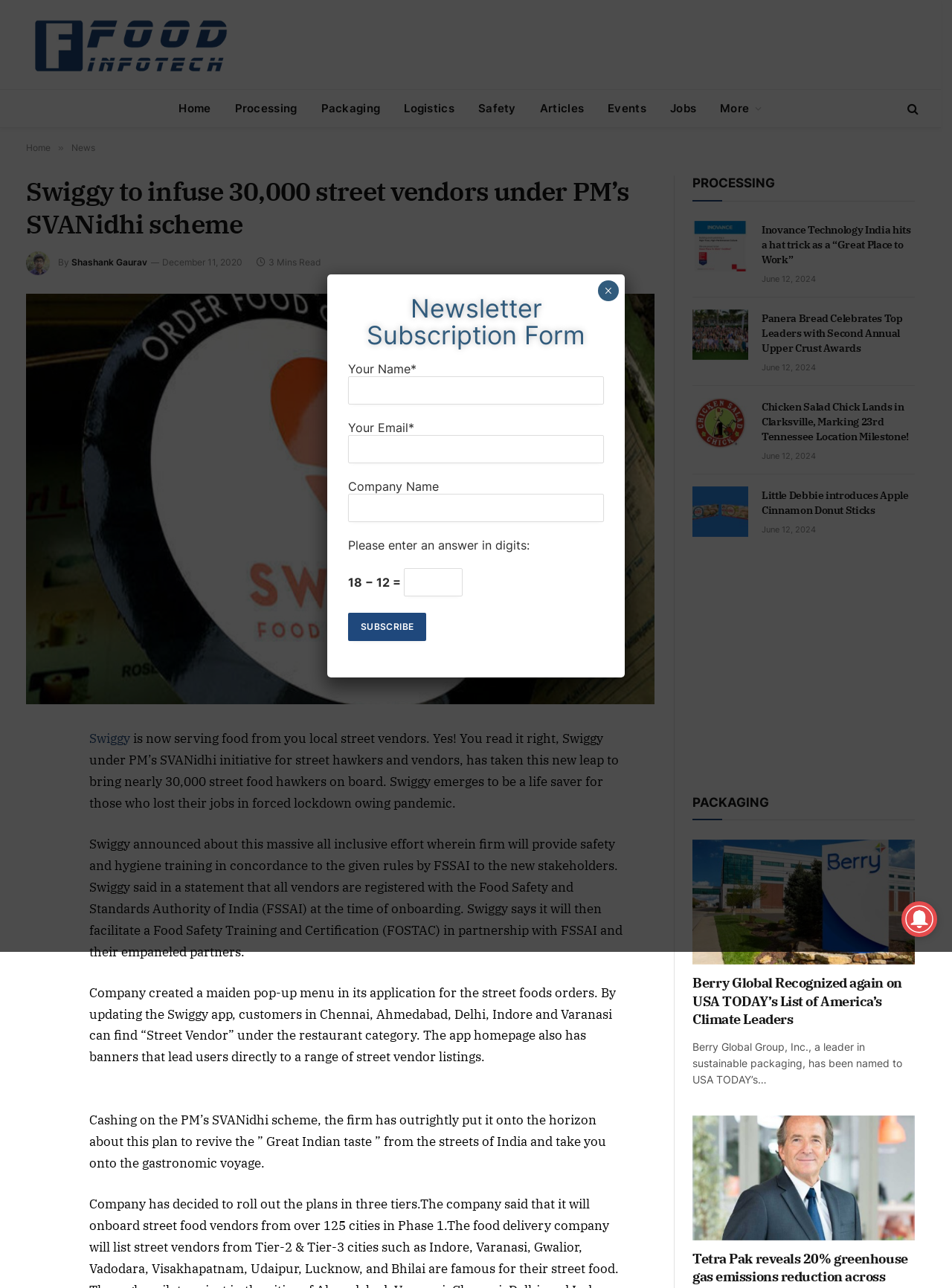Detail the various sections and features of the webpage.

The webpage is about Swiggy, a food delivery company, and its initiative to bring 30,000 street vendors on board under the PM's SVANidhi scheme. The page has a heading that reads "Swiggy to infuse 30,000 street vendors under PM's SVANidhi scheme" and features an image of Shashank Gaurav, the author of the article.

At the top of the page, there is a navigation menu with links to "Home", "Processing", "Packaging", "Logistics", "Safety", "Articles", "Events", "Jobs", and "More". There is also a search icon and a link to "Home" on the top right corner.

The main content of the page is divided into sections. The first section describes Swiggy's initiative to bring street vendors on board and provide them with safety and hygiene training. The section features a pop-up menu in the Swiggy app for street food orders and banners that lead users directly to street vendor listings.

Below this section, there are three articles related to food and packaging, each with an image, heading, and a brief description. The articles are about Inovance Technology India, Panera Bread, and Chicken Salad Chick.

Further down the page, there is another section with more articles, this time related to packaging. The articles are about Little Debbie introducing Apple Cinnamon Donut Sticks, Berry Global being recognized as one of America's Climate Leaders, and Adolfo Orive, President & CEO of Tetra Pak.

On the right side of the page, there is an advertisement iframe. At the bottom of the page, there is a newsletter subscription form and a contact form.

Overall, the webpage is well-organized and easy to navigate, with clear headings and concise descriptions of the articles and initiatives.